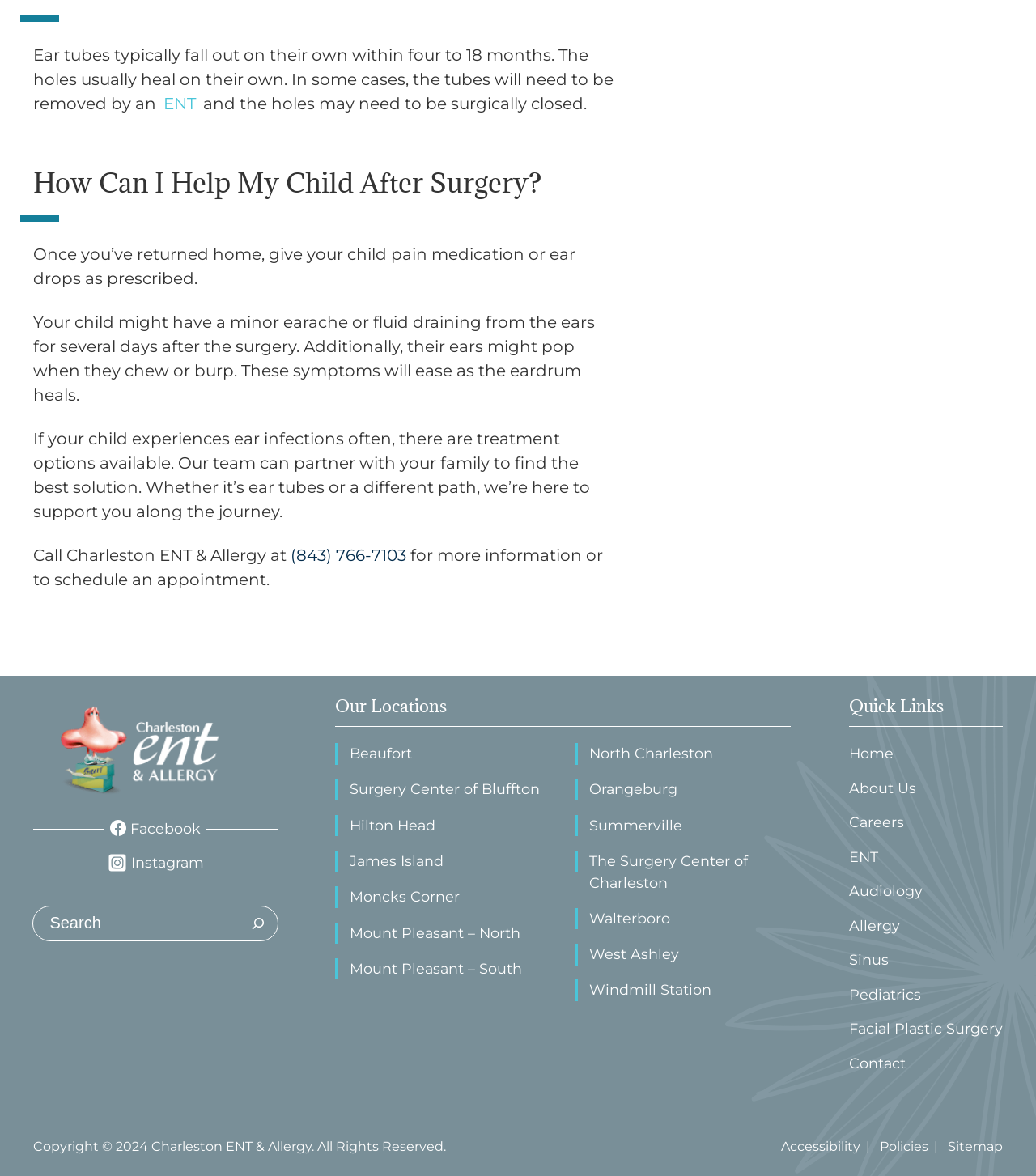What is the purpose of the 'Search' button?
Please provide a comprehensive answer based on the details in the screenshot.

The search button is located next to the static text element 'Search' and the searchbox element, indicating that its purpose is to search the website for relevant content.